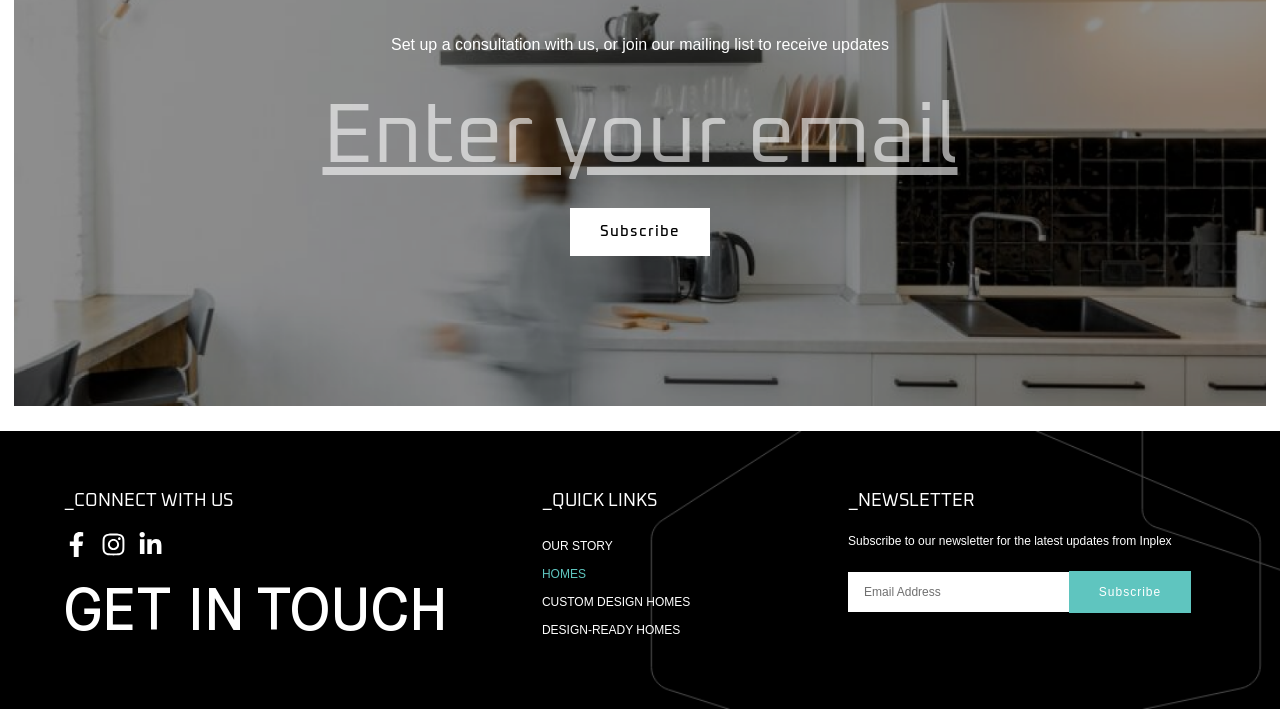Locate the bounding box coordinates of the area that needs to be clicked to fulfill the following instruction: "Get in touch with us". The coordinates should be in the format of four float numbers between 0 and 1, namely [left, top, right, bottom].

[0.05, 0.814, 0.35, 0.915]